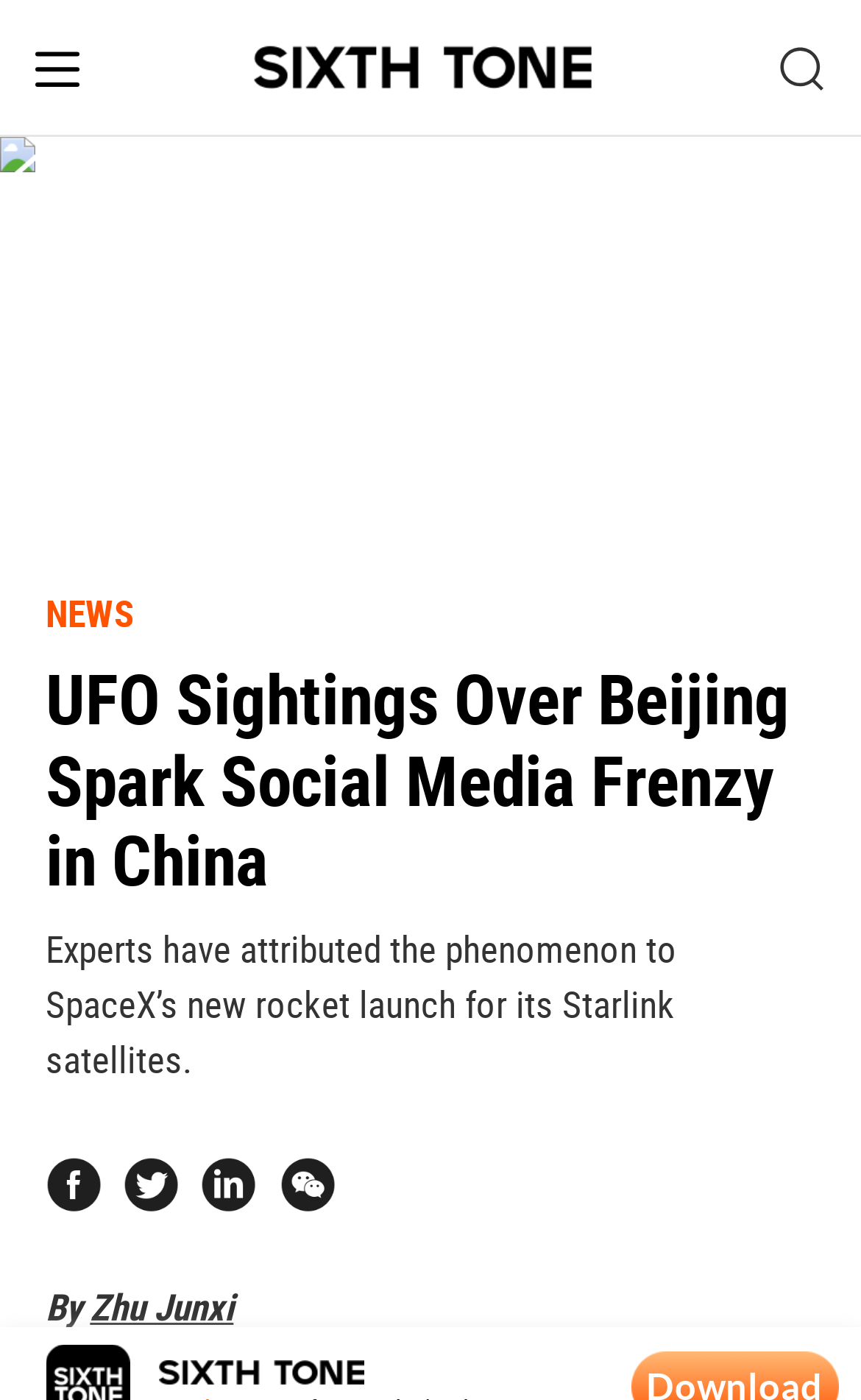Please give a concise answer to this question using a single word or phrase: 
How many minutes does it take to read the article?

3 minutes